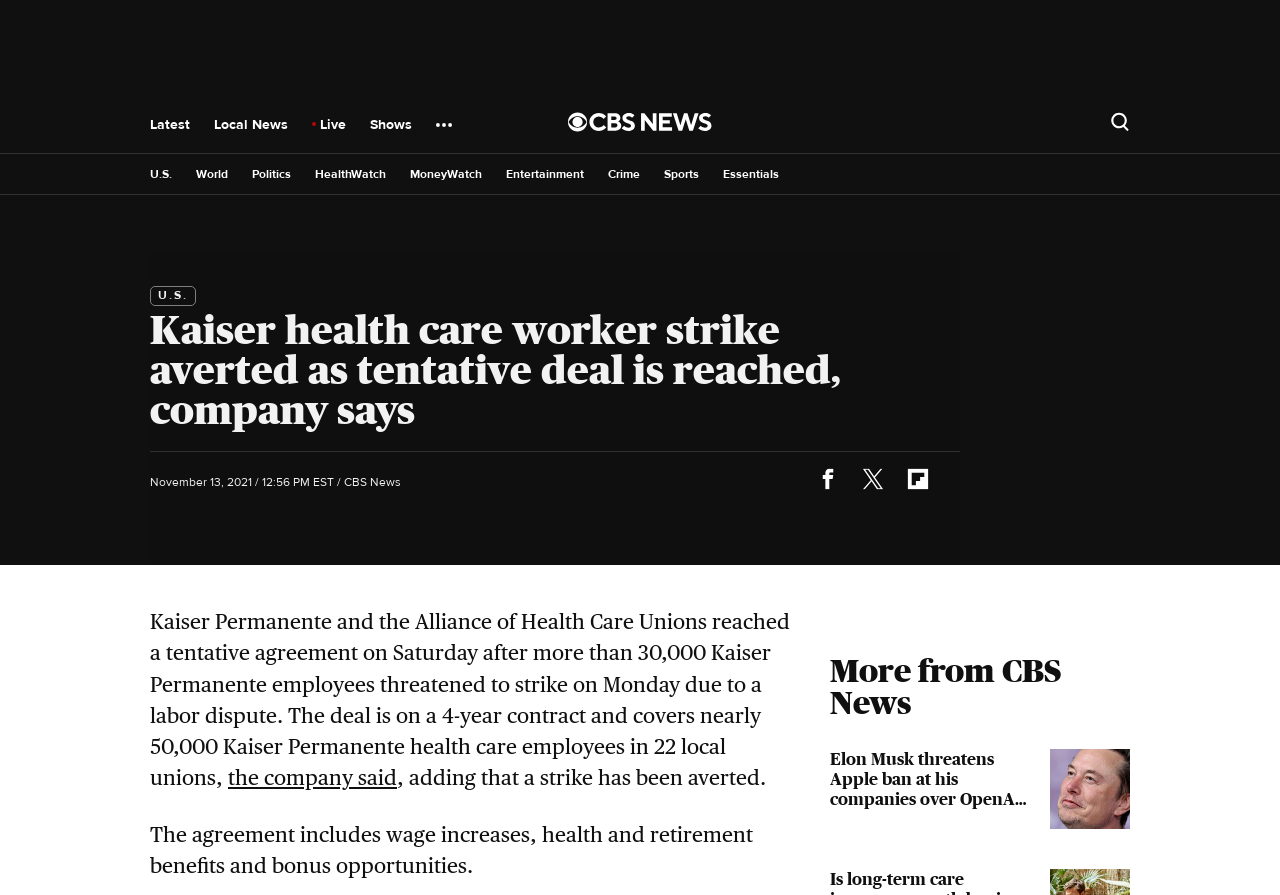Explain the webpage in detail, including its primary components.

The webpage appears to be a news article from CBS News, with the title "Kaiser health care worker strike averted as tentative deal is reached, company says". At the top of the page, there are several links to different sections of the website, including "Latest", "Local News", "Live", and "Shows". Below these links, there is a navigation menu with links to various topics such as "U.S.", "World", "Politics", and "HealthWatch".

The main content of the page is an article about Kaiser Permanente and the Alliance of Health Care Unions reaching a tentative agreement, which averts a potential strike by over 30,000 Kaiser Permanente employees. The article is divided into several paragraphs, with the first paragraph providing an overview of the agreement. The text is accompanied by a timestamp indicating that the article was published on November 13, 2021, at 12:56 PM EST.

To the right of the article's title, there are links to share the article on social media platforms such as Facebook, Twitter, and Flipboard. Below the article, there is a section titled "More from CBS News", which features a link to another news article about Elon Musk threatening to ban Apple at his companies over an OpenAI deal. This article is accompanied by an image.

Overall, the webpage has a clean and organized layout, with clear headings and concise text. The use of links and social media sharing options makes it easy for users to navigate and engage with the content.